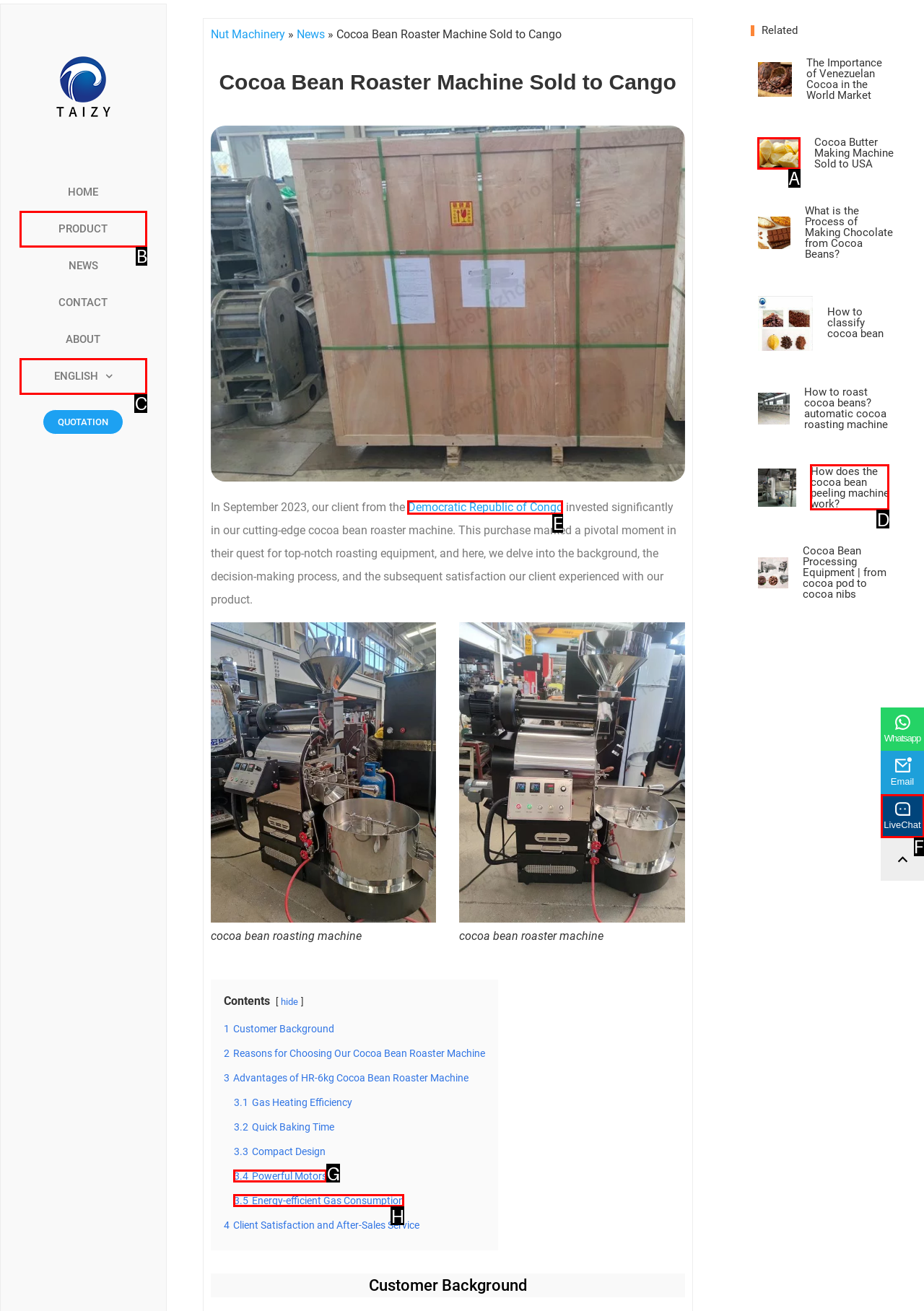Select the correct option based on the description: 3.4 Powerful Motors
Answer directly with the option’s letter.

G